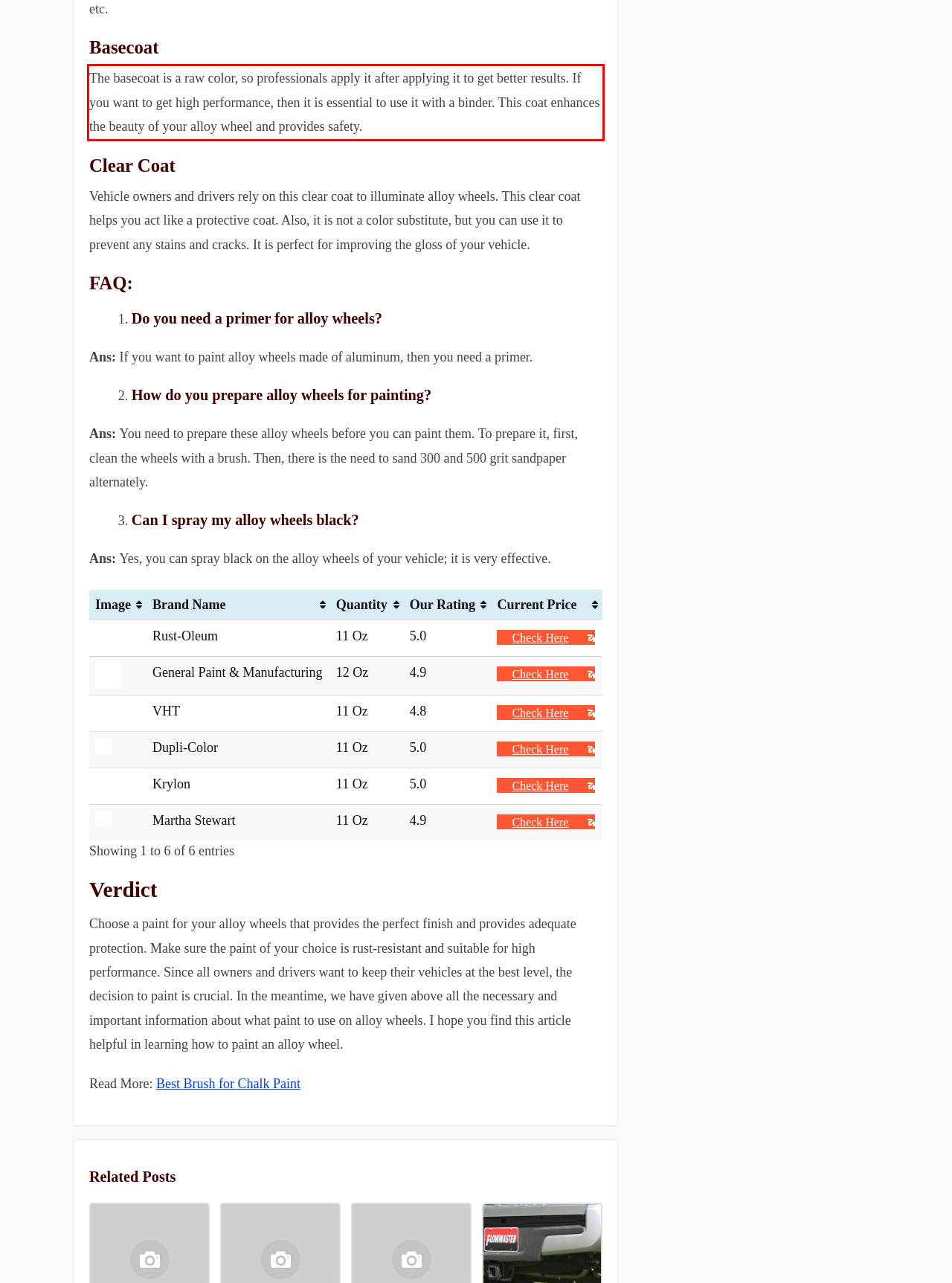You have a webpage screenshot with a red rectangle surrounding a UI element. Extract the text content from within this red bounding box.

The basecoat is a raw color, so professionals apply it after applying it to get better results. If you want to get high performance, then it is essential to use it with a binder. This coat enhances the beauty of your alloy wheel and provides safety.